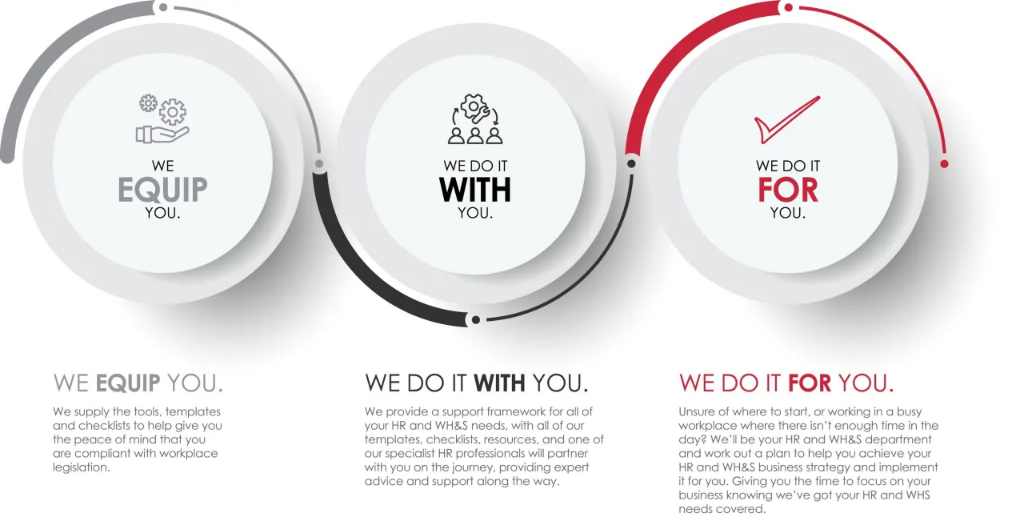What does the checkmark icon in the right circle represent?
Based on the image, answer the question with as much detail as possible.

The checkmark icon in the right circle represents completed tasks or handled responsibilities, reassuring clients that the firm will handle HR and WHS strategies on their behalf, allowing them to focus on their core business activities.